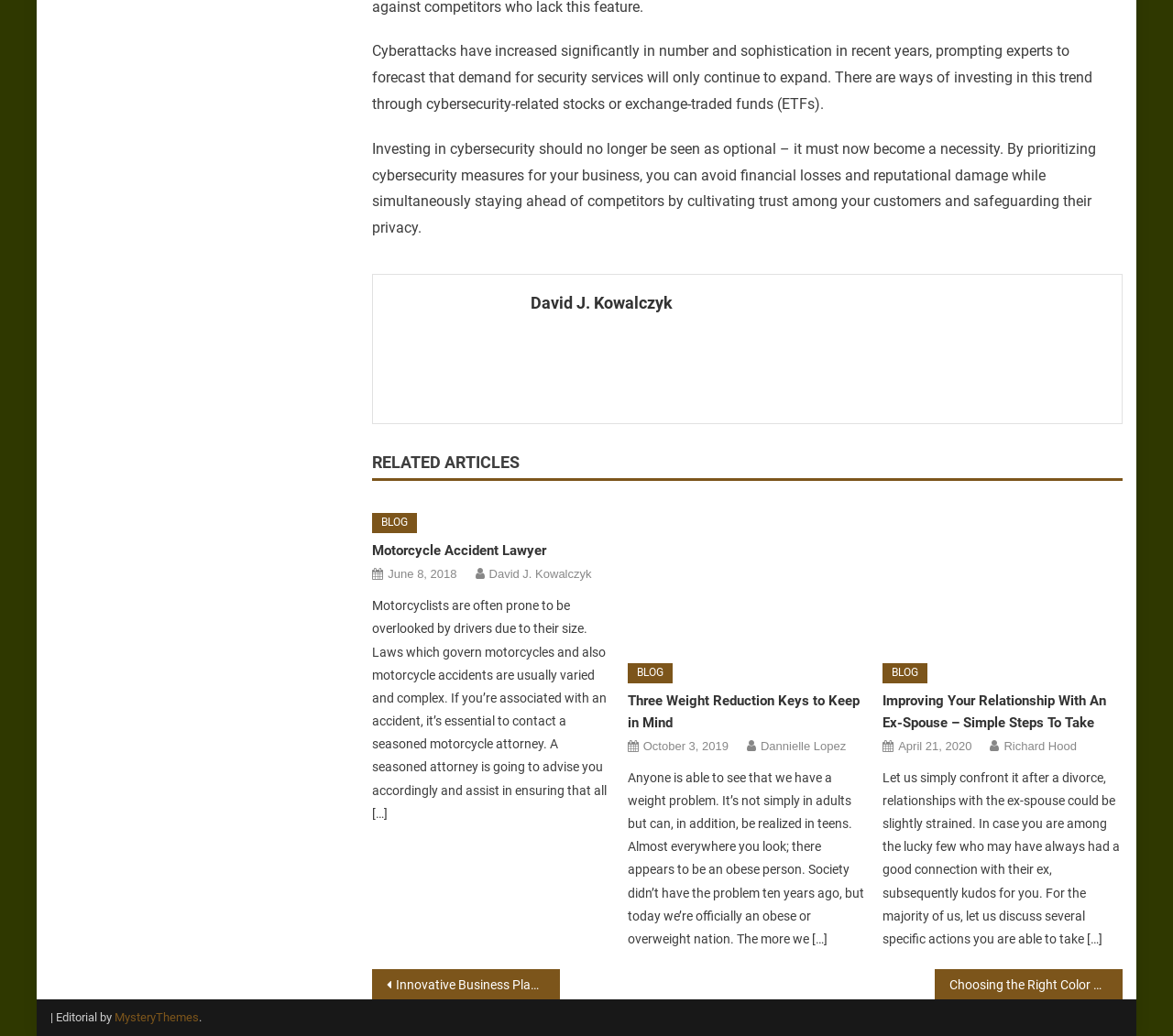Identify the bounding box coordinates for the element you need to click to achieve the following task: "Visit the blog". The coordinates must be four float values ranging from 0 to 1, formatted as [left, top, right, bottom].

[0.317, 0.495, 0.356, 0.515]